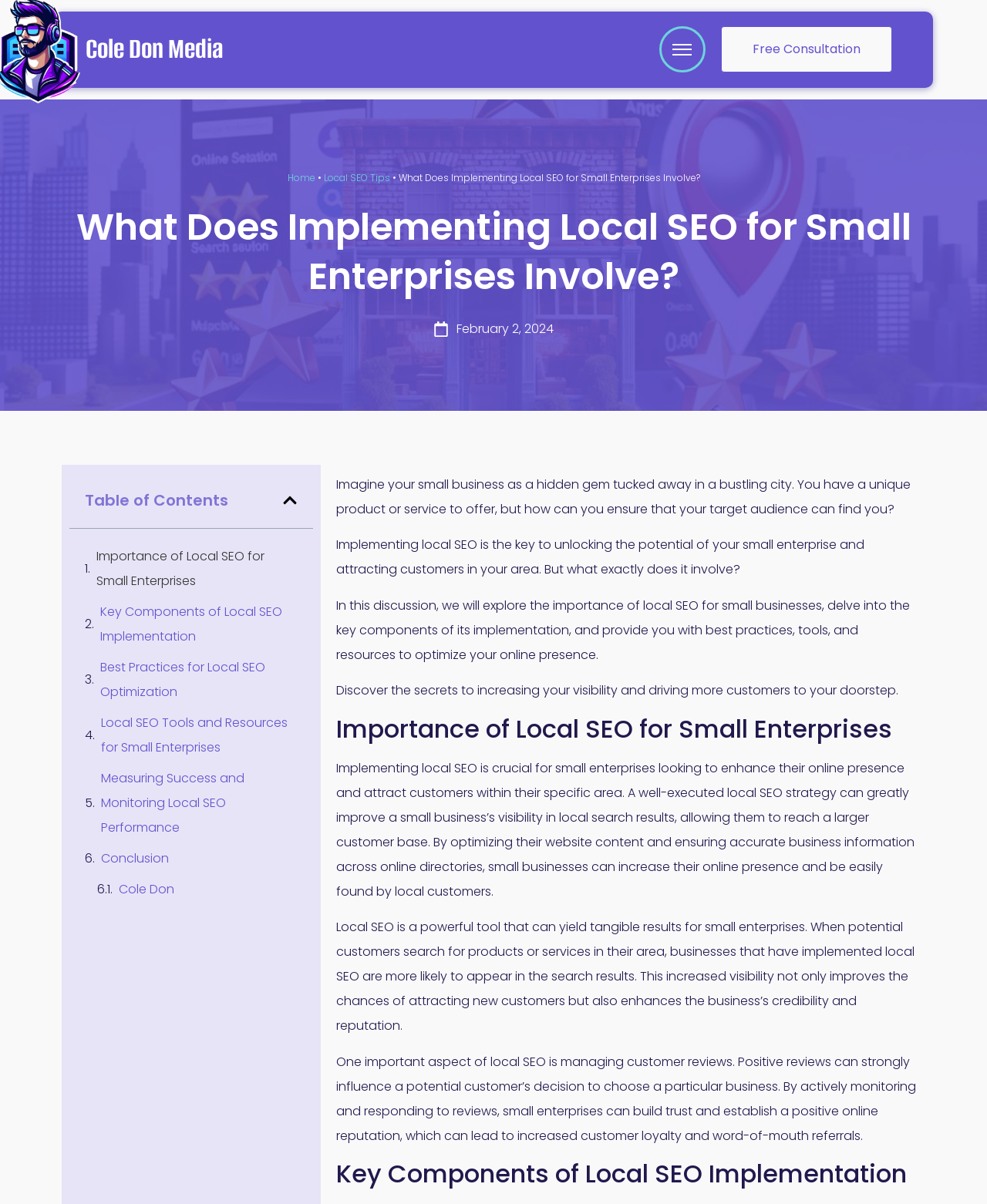Please locate the bounding box coordinates of the element that needs to be clicked to achieve the following instruction: "Read the article about 'Importance of Local SEO for Small Enterprises'". The coordinates should be four float numbers between 0 and 1, i.e., [left, top, right, bottom].

[0.098, 0.452, 0.302, 0.493]